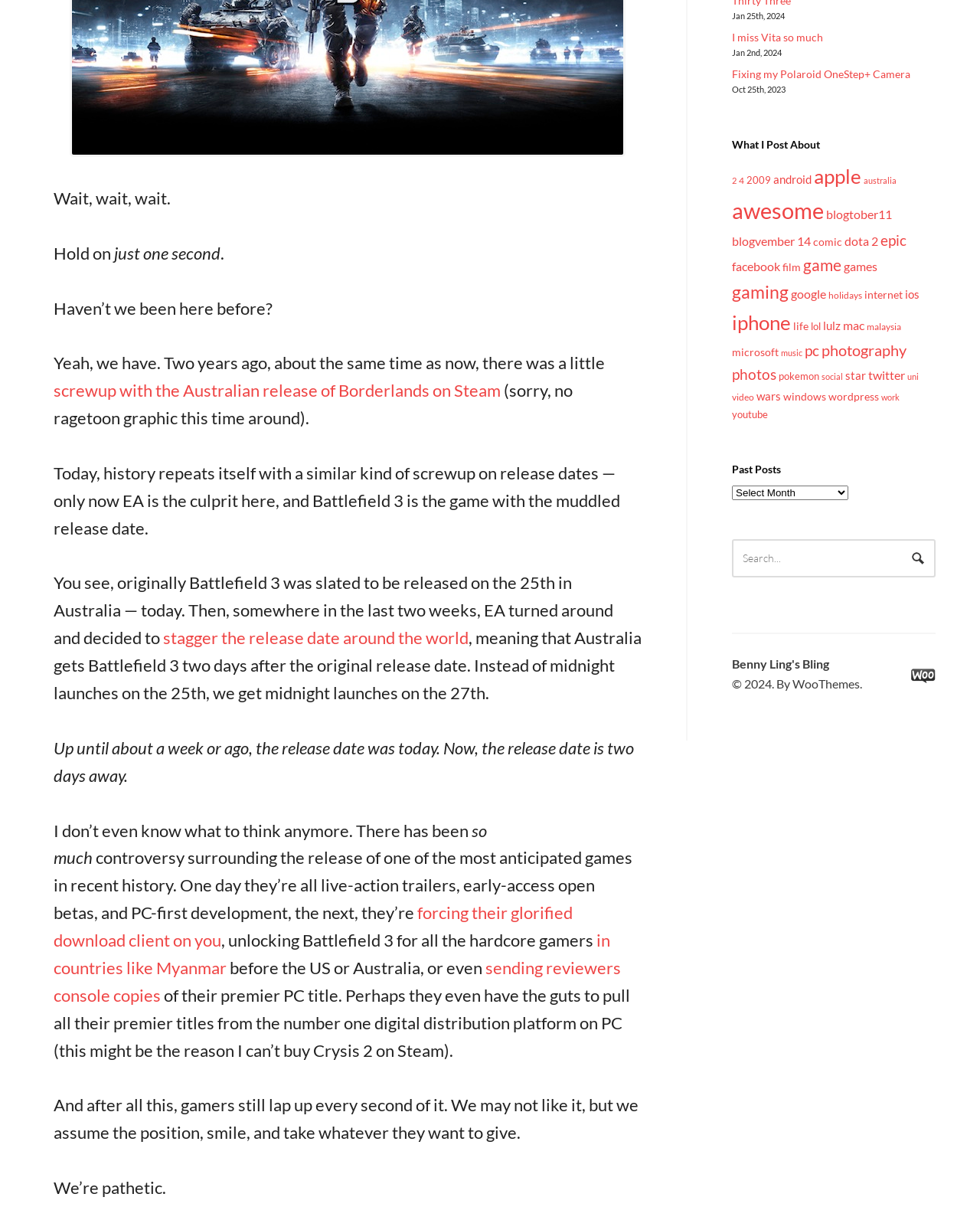Identify the bounding box for the element characterized by the following description: "I miss Vita so much".

[0.747, 0.025, 0.84, 0.036]